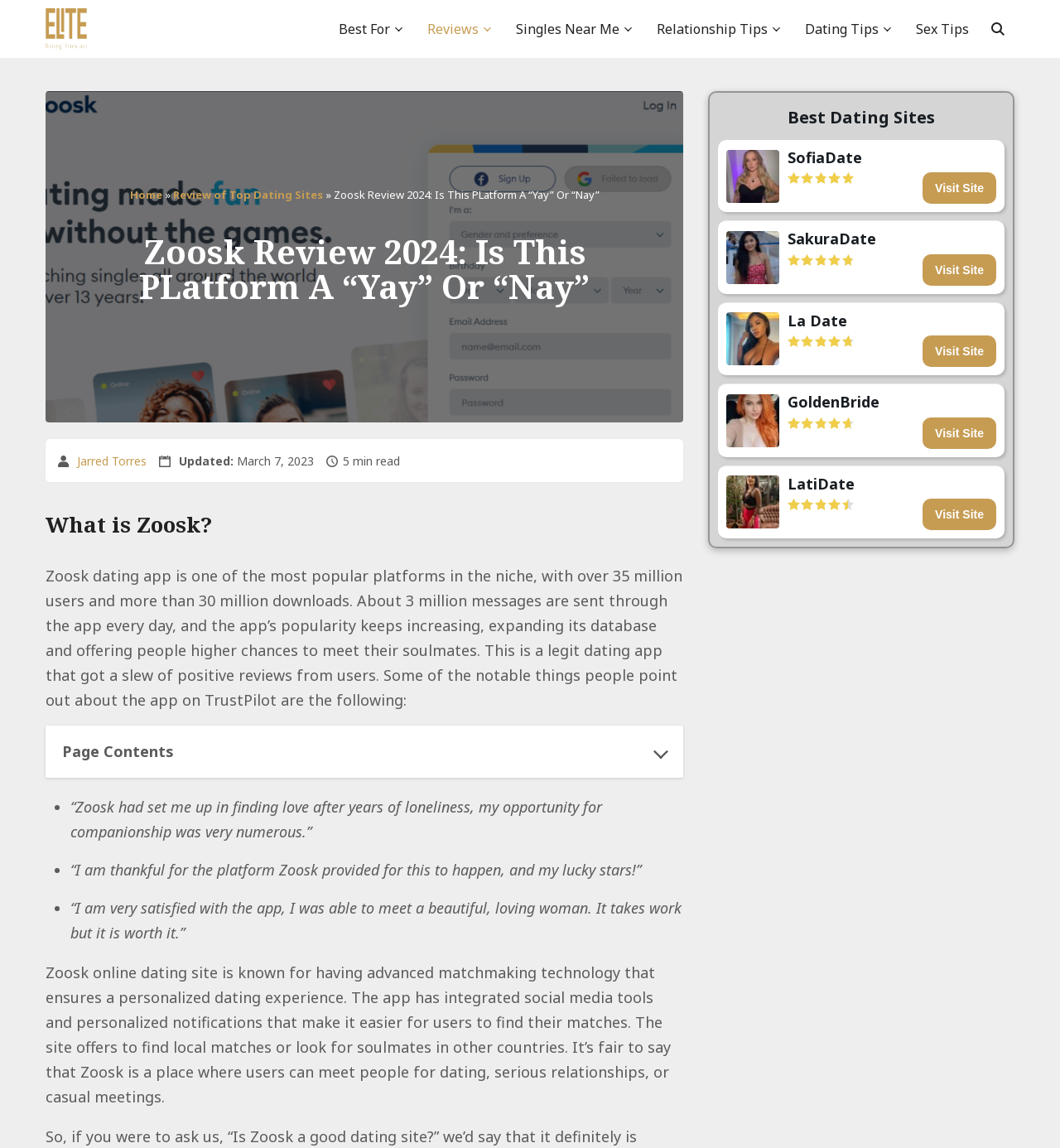What is the purpose of Zoosk online dating site?
Give a one-word or short-phrase answer derived from the screenshot.

To find local matches or soulmates